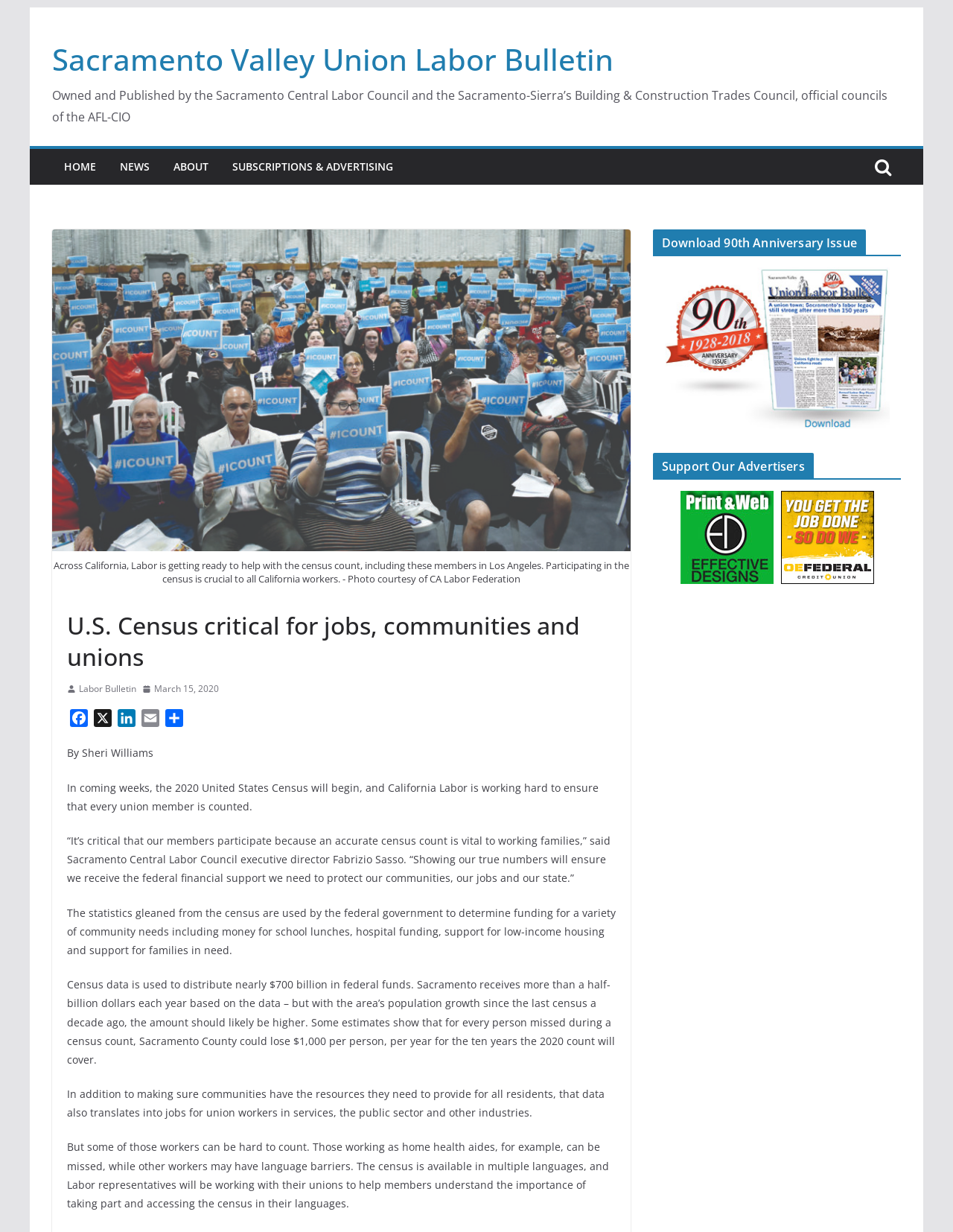Could you provide the bounding box coordinates for the portion of the screen to click to complete this instruction: "Click on the 'Facebook' link"?

[0.07, 0.576, 0.095, 0.594]